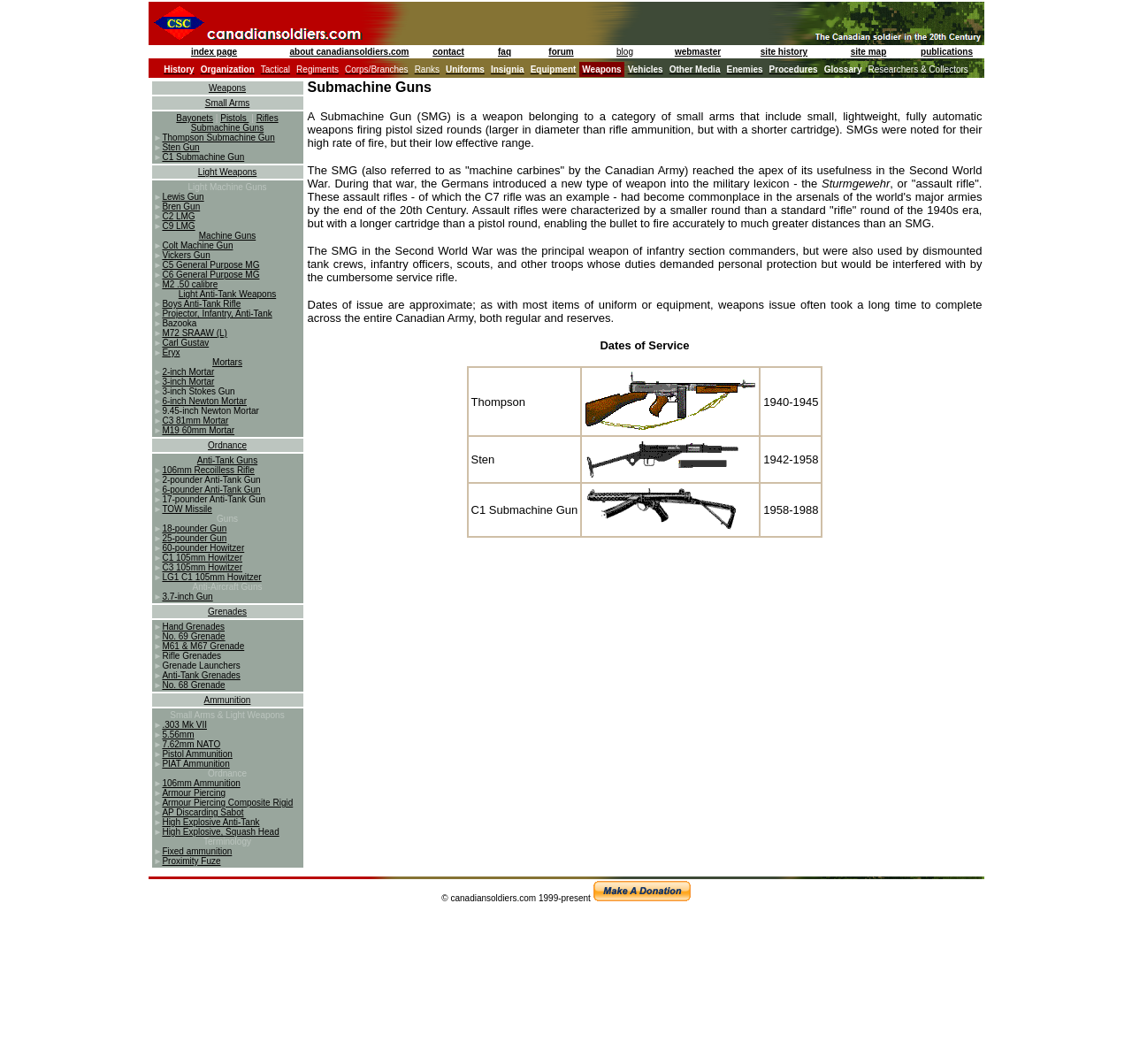Please specify the bounding box coordinates of the area that should be clicked to accomplish the following instruction: "view Weapons". The coordinates should consist of four float numbers between 0 and 1, i.e., [left, top, right, bottom].

[0.134, 0.076, 0.268, 0.089]